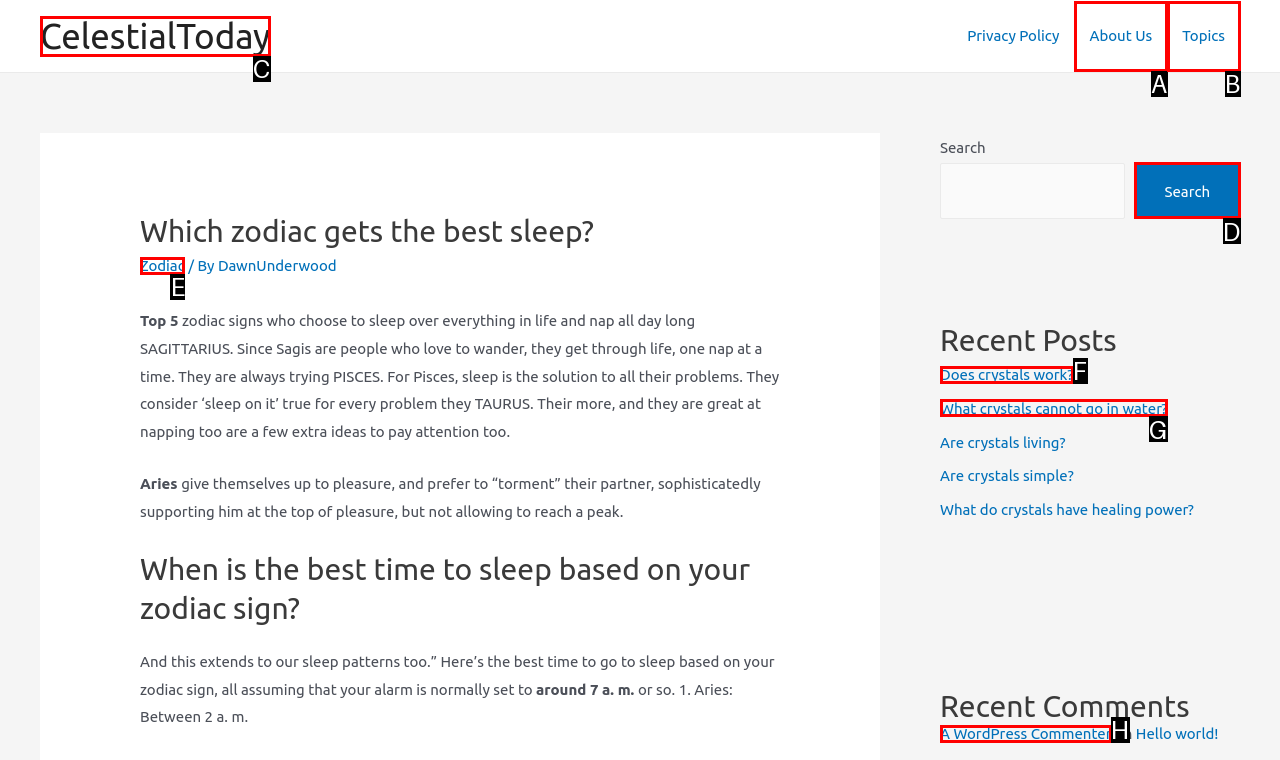Identify the letter of the UI element I need to click to carry out the following instruction: Visit the 'Centre for Teaching, Learning and Technology' website

None